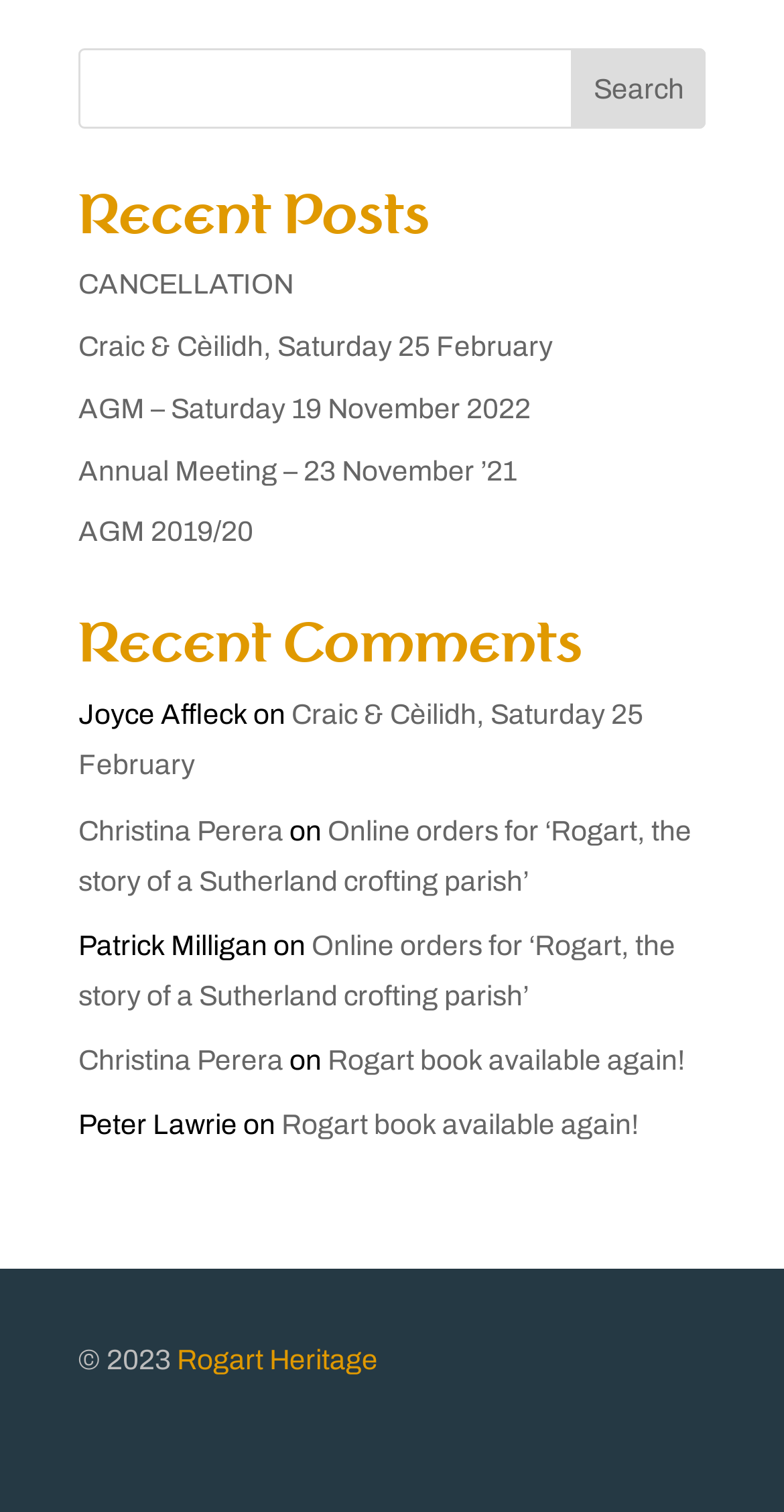Identify the bounding box coordinates of the clickable region to carry out the given instruction: "click on Fees".

None